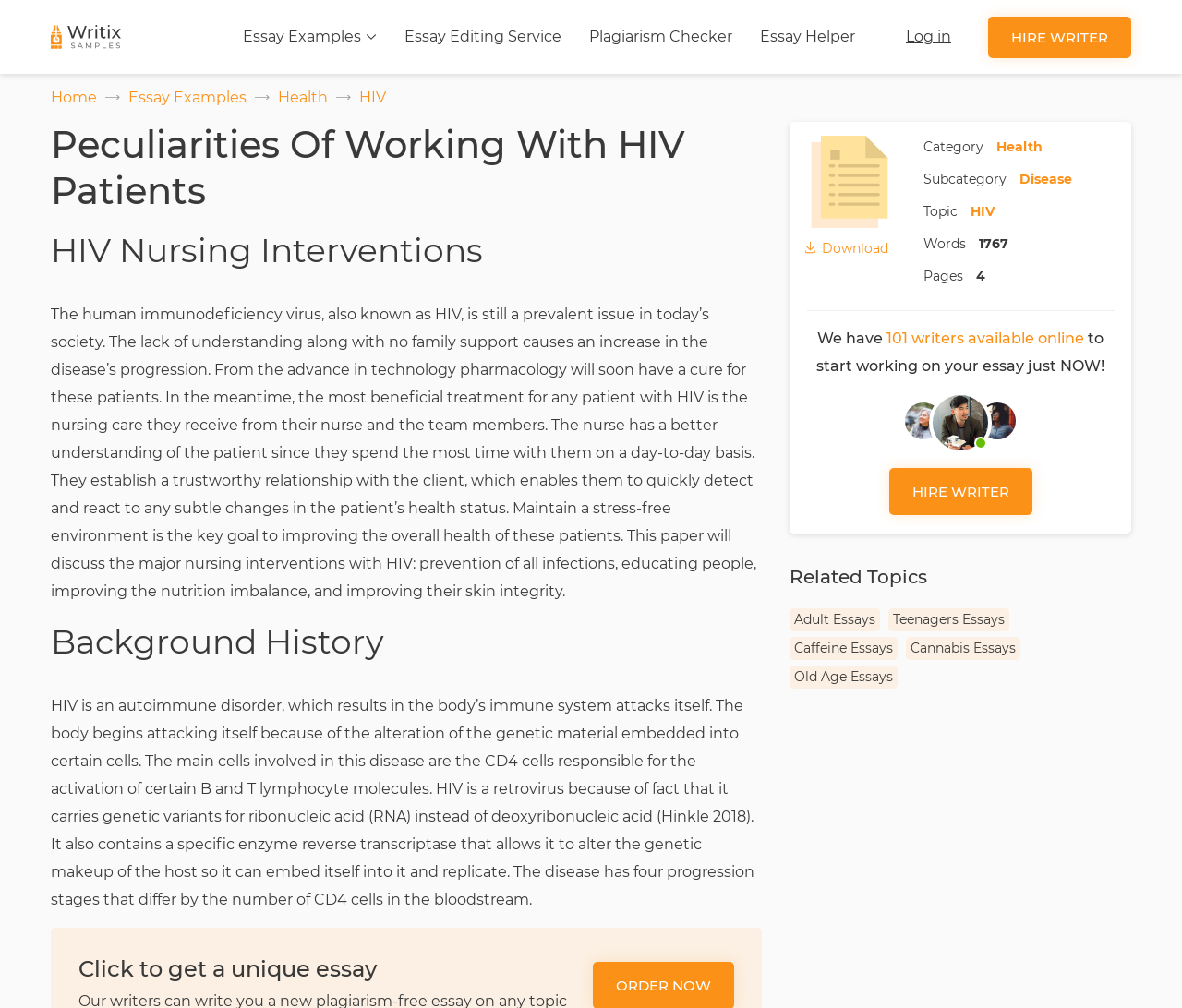Identify the bounding box coordinates of the region that needs to be clicked to carry out this instruction: "Click on 'Health'". Provide these coordinates as four float numbers ranging from 0 to 1, i.e., [left, top, right, bottom].

[0.235, 0.088, 0.277, 0.105]